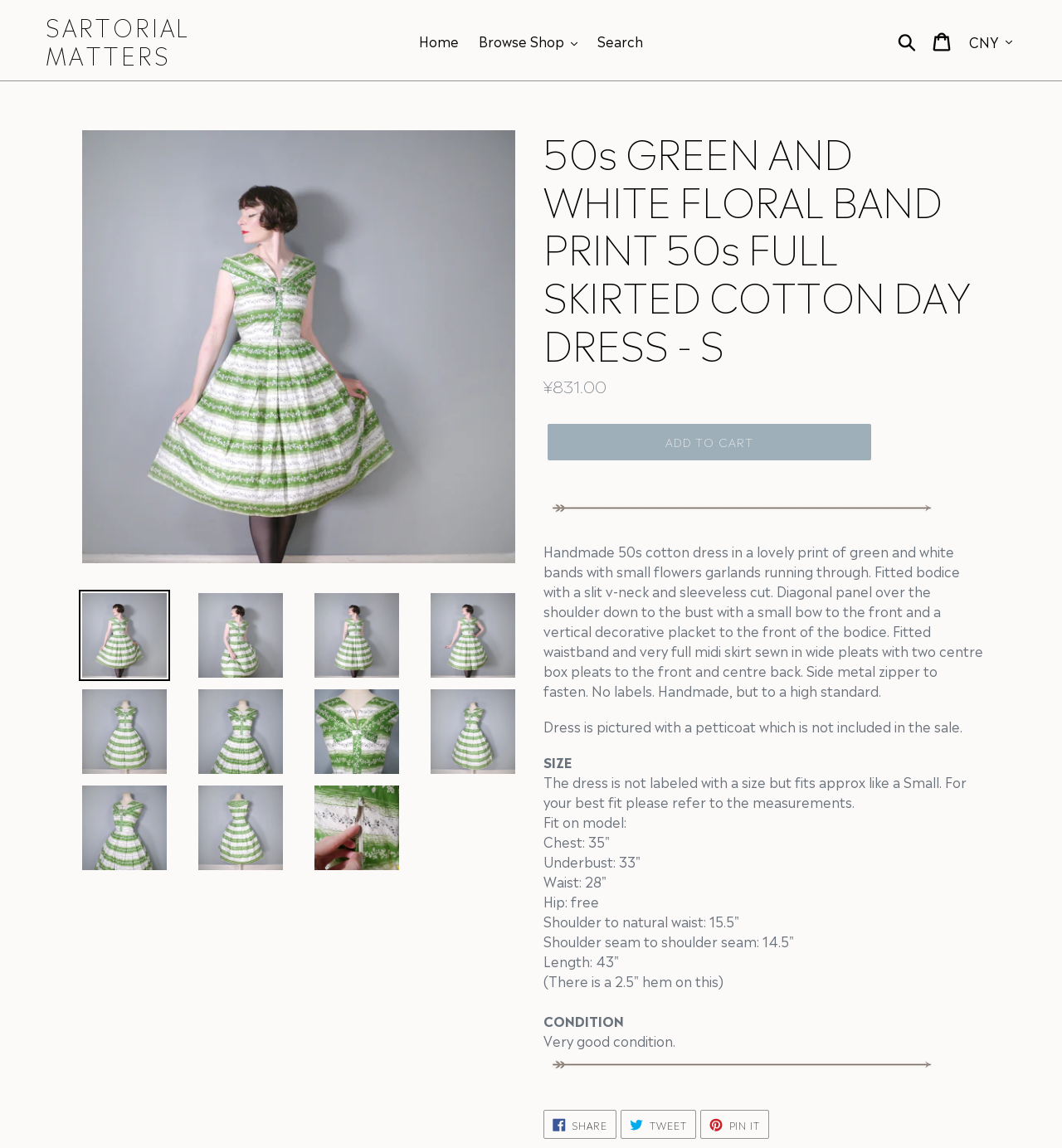Please find the bounding box coordinates of the clickable region needed to complete the following instruction: "Click the 'Browse Shop' button". The bounding box coordinates must consist of four float numbers between 0 and 1, i.e., [left, top, right, bottom].

[0.443, 0.025, 0.552, 0.046]